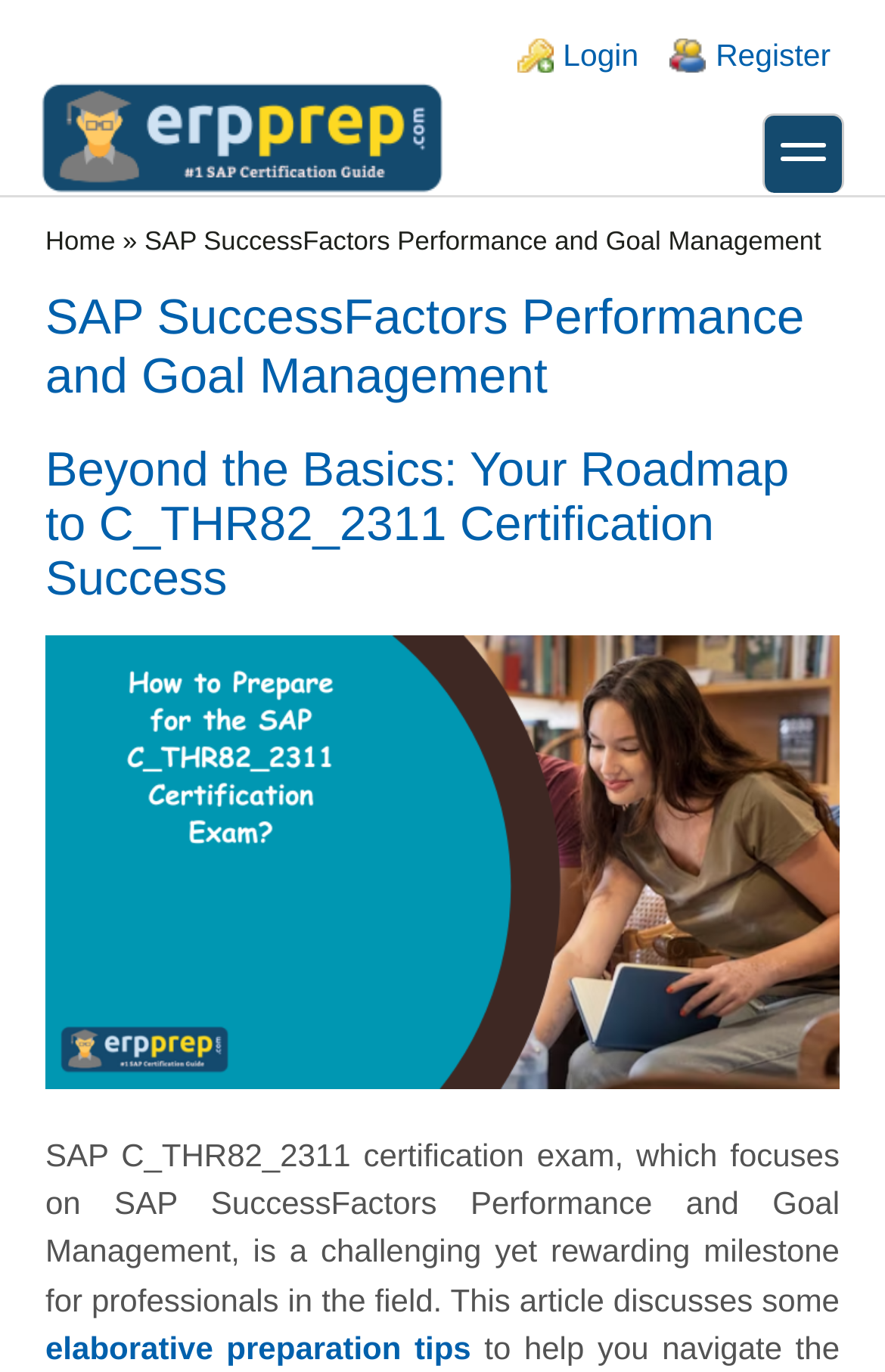Determine the bounding box coordinates of the element's region needed to click to follow the instruction: "Explore the 'elaborative preparation tips'". Provide these coordinates as four float numbers between 0 and 1, formatted as [left, top, right, bottom].

[0.051, 0.969, 0.532, 0.996]